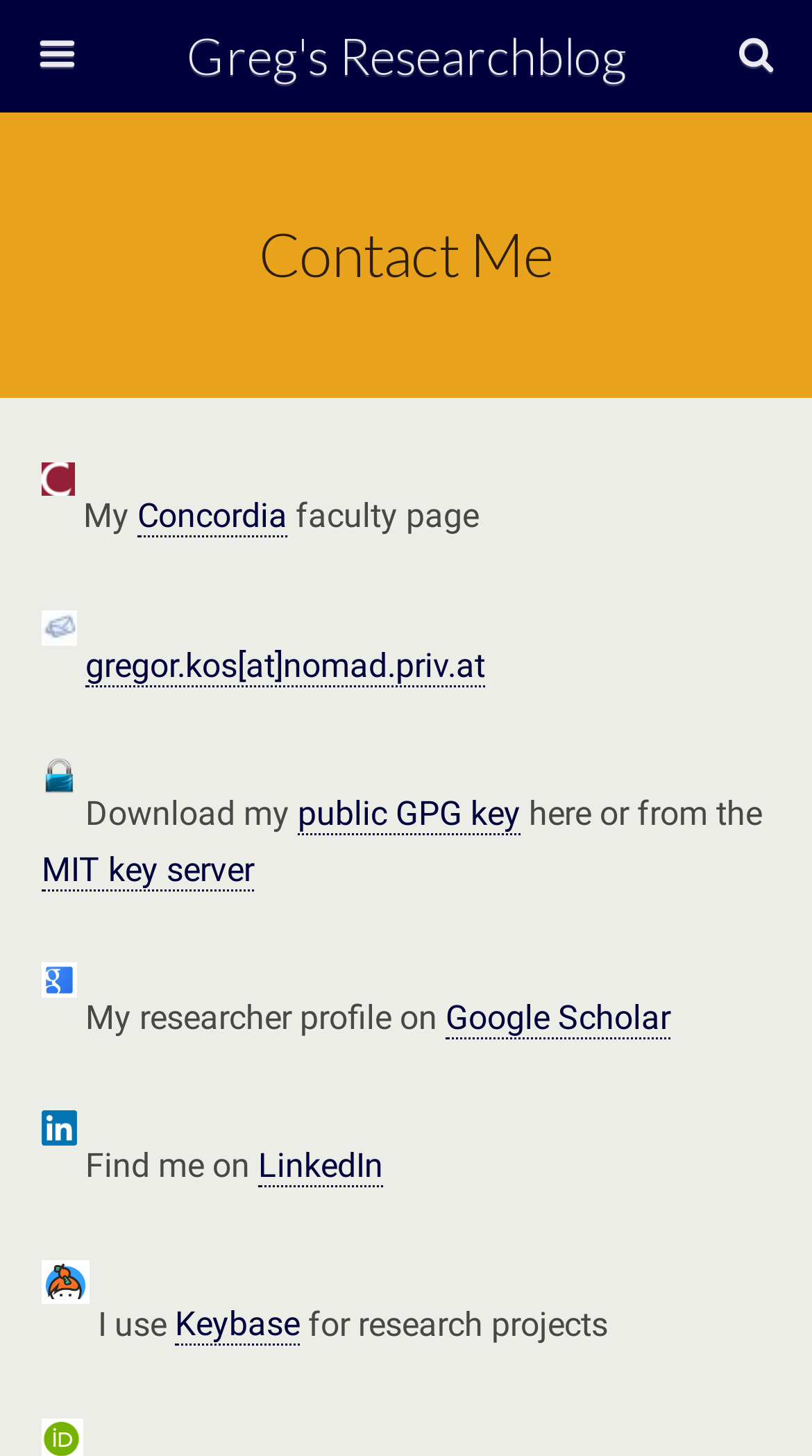Answer the following query with a single word or phrase:
What platform does the researcher use for research projects?

Keybase